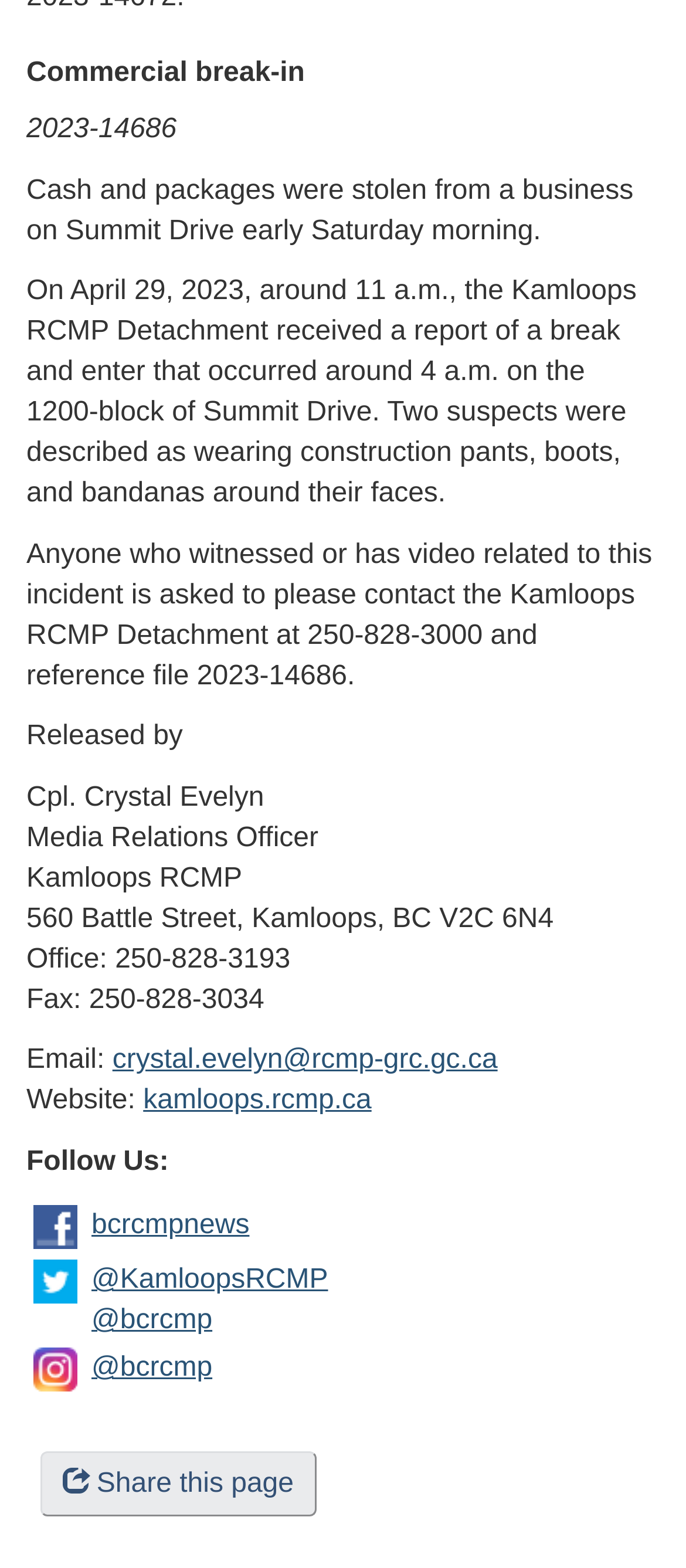Predict the bounding box of the UI element based on this description: "@bcrcmp".

[0.133, 0.863, 0.309, 0.882]